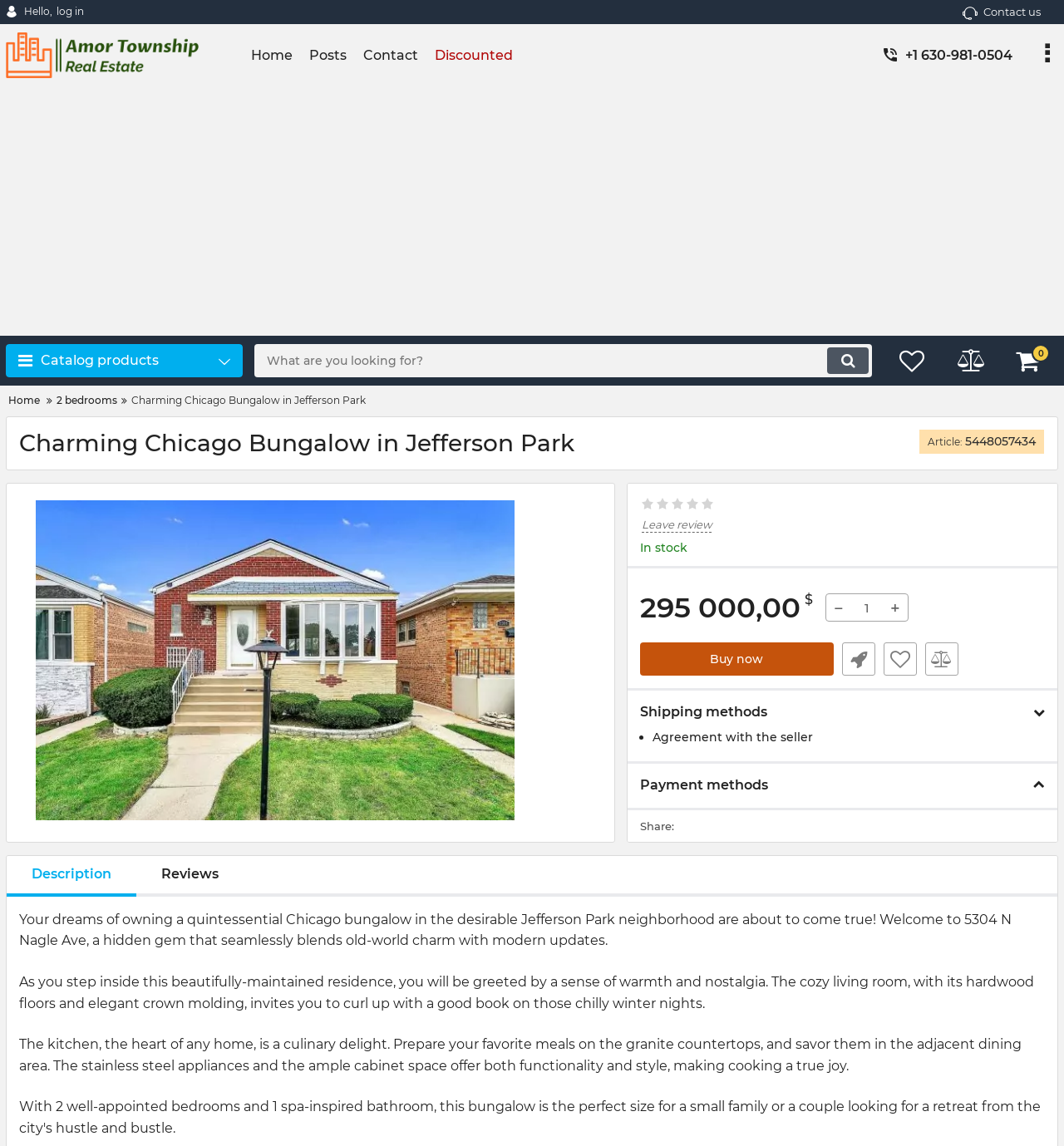Using the element description: "Home", determine the bounding box coordinates. The coordinates should be in the format [left, top, right, bottom], with values between 0 and 1.

[0.228, 0.039, 0.283, 0.058]